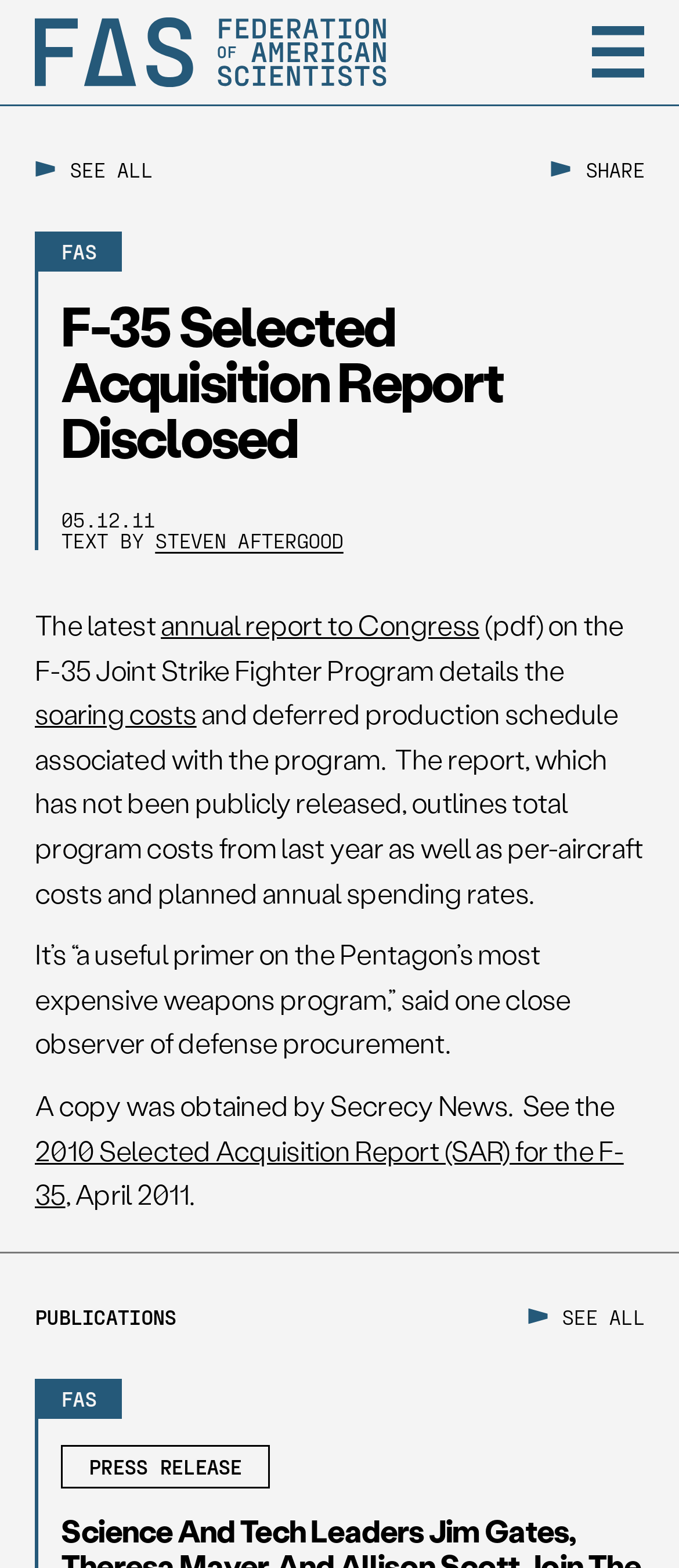What is the title of the article?
Look at the image and respond with a one-word or short phrase answer.

F-35 Selected Acquisition Report Disclosed